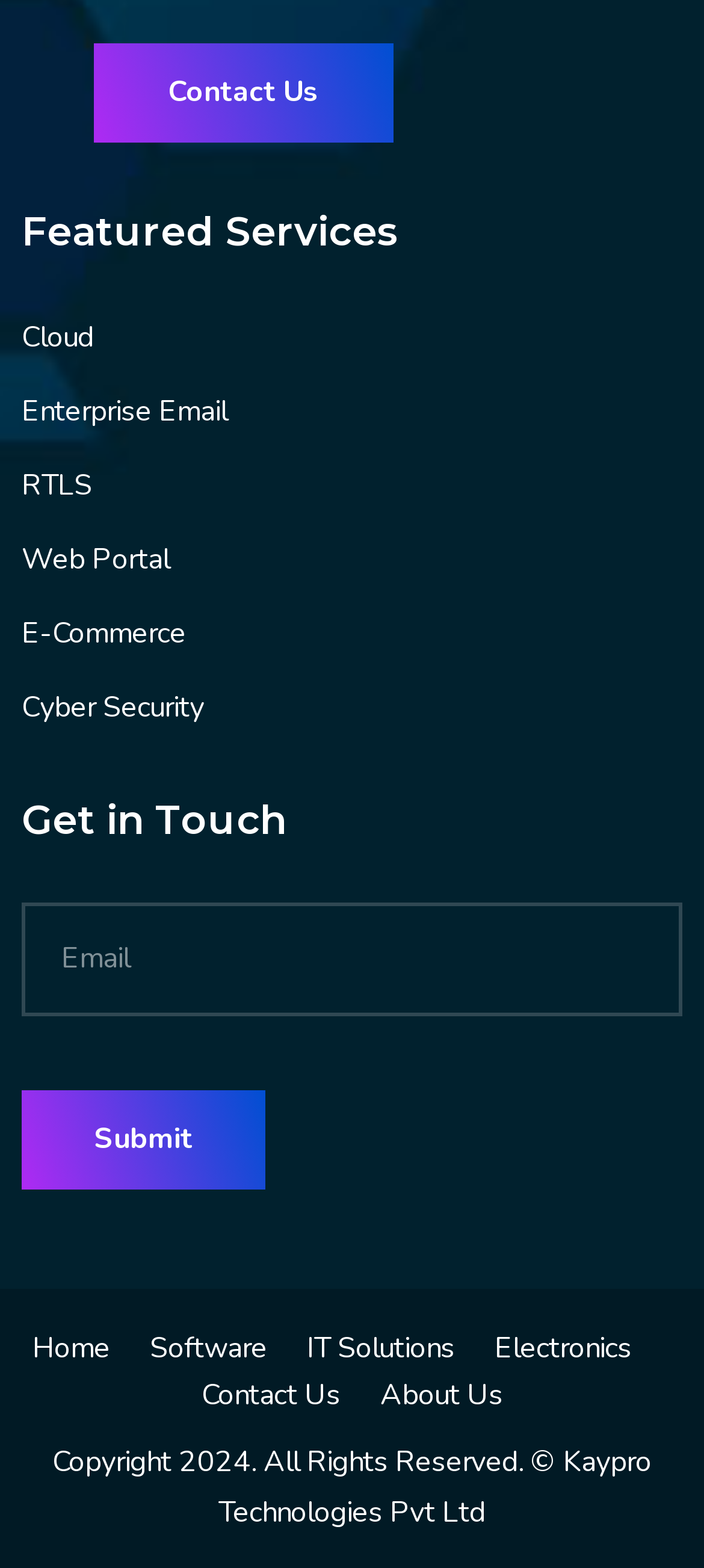Please find the bounding box coordinates of the section that needs to be clicked to achieve this instruction: "Click the 'Contact Us' button".

[0.133, 0.027, 0.559, 0.091]